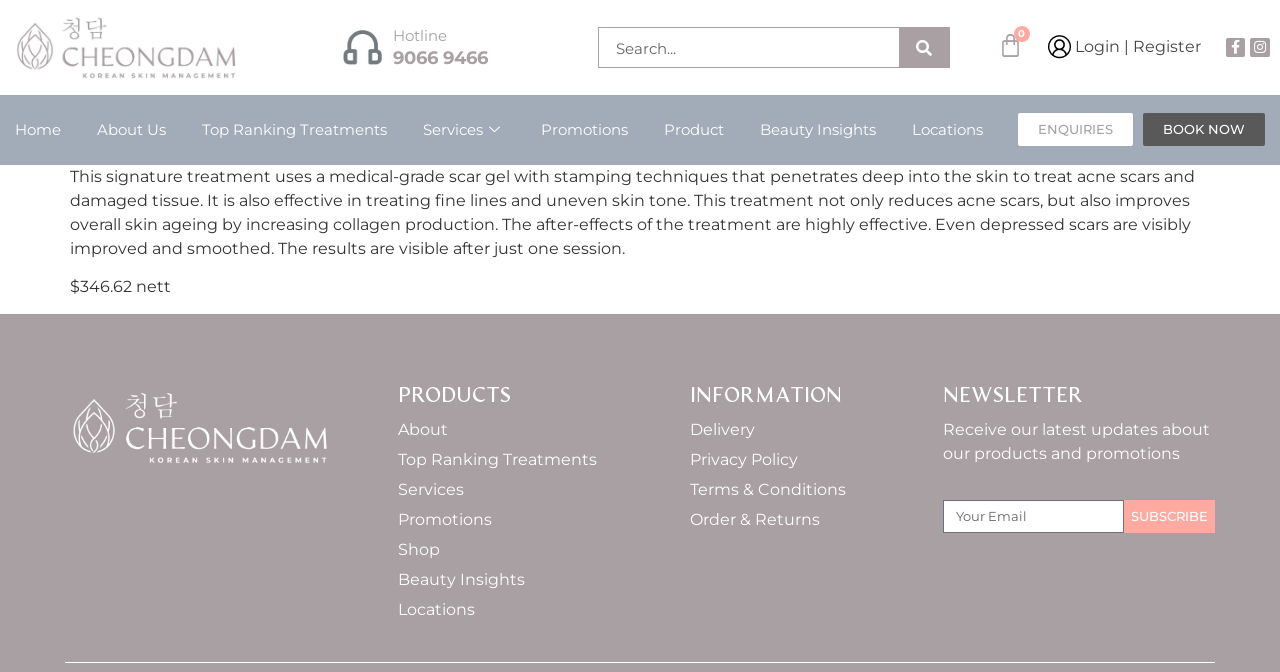Provide the bounding box coordinates in the format (top-left x, top-left y, bottom-right x, bottom-right y). All values are floating point numbers between 0 and 1. Determine the bounding box coordinate of the UI element described as: Beauty Insights

[0.311, 0.845, 0.492, 0.88]